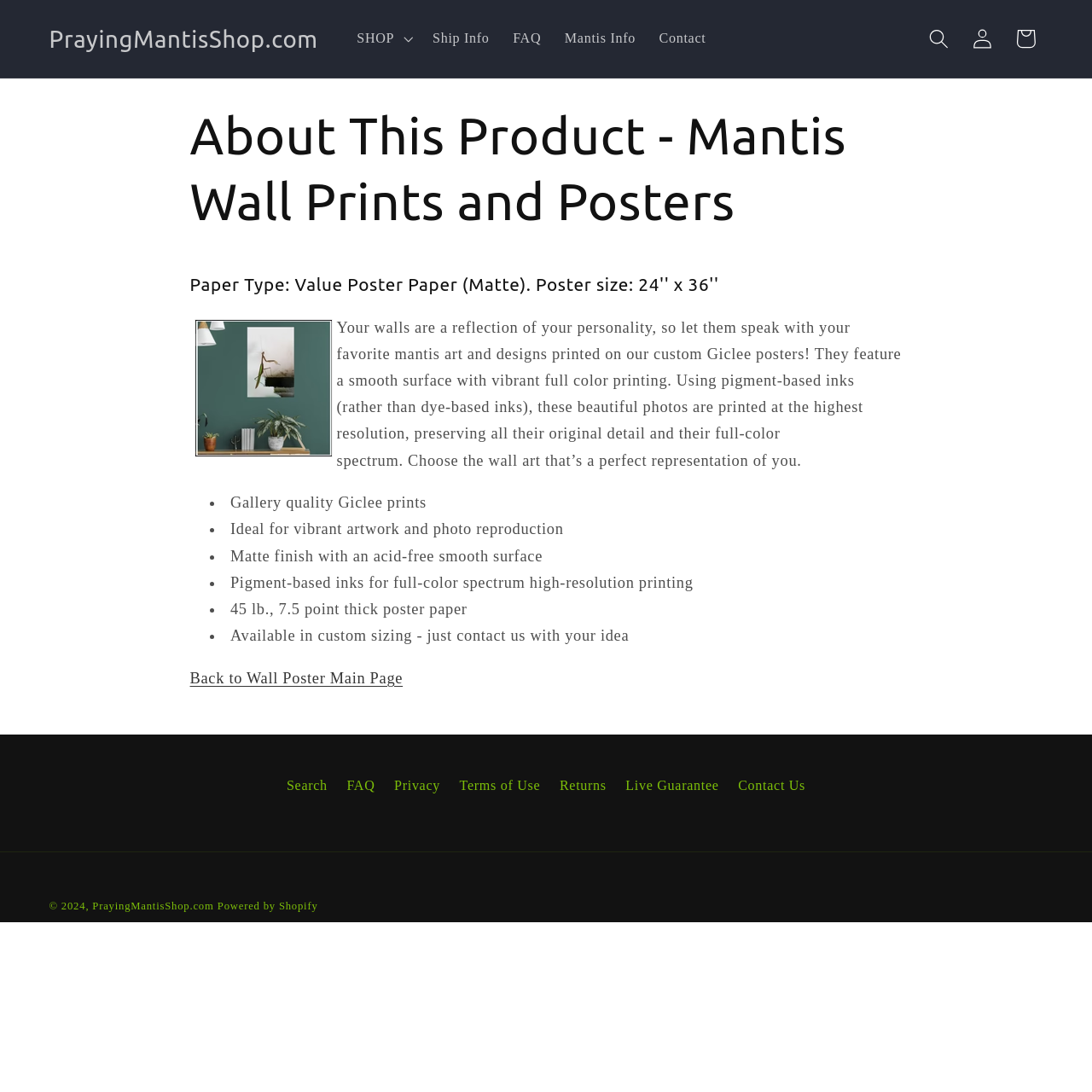What is the material of the poster?
Please provide an in-depth and detailed response to the question.

From the webpage, we can see the description of the poster, which mentions 'Paper Type: Value Poster Paper (Matte)'. This indicates that the material of the poster is Value Poster Paper.